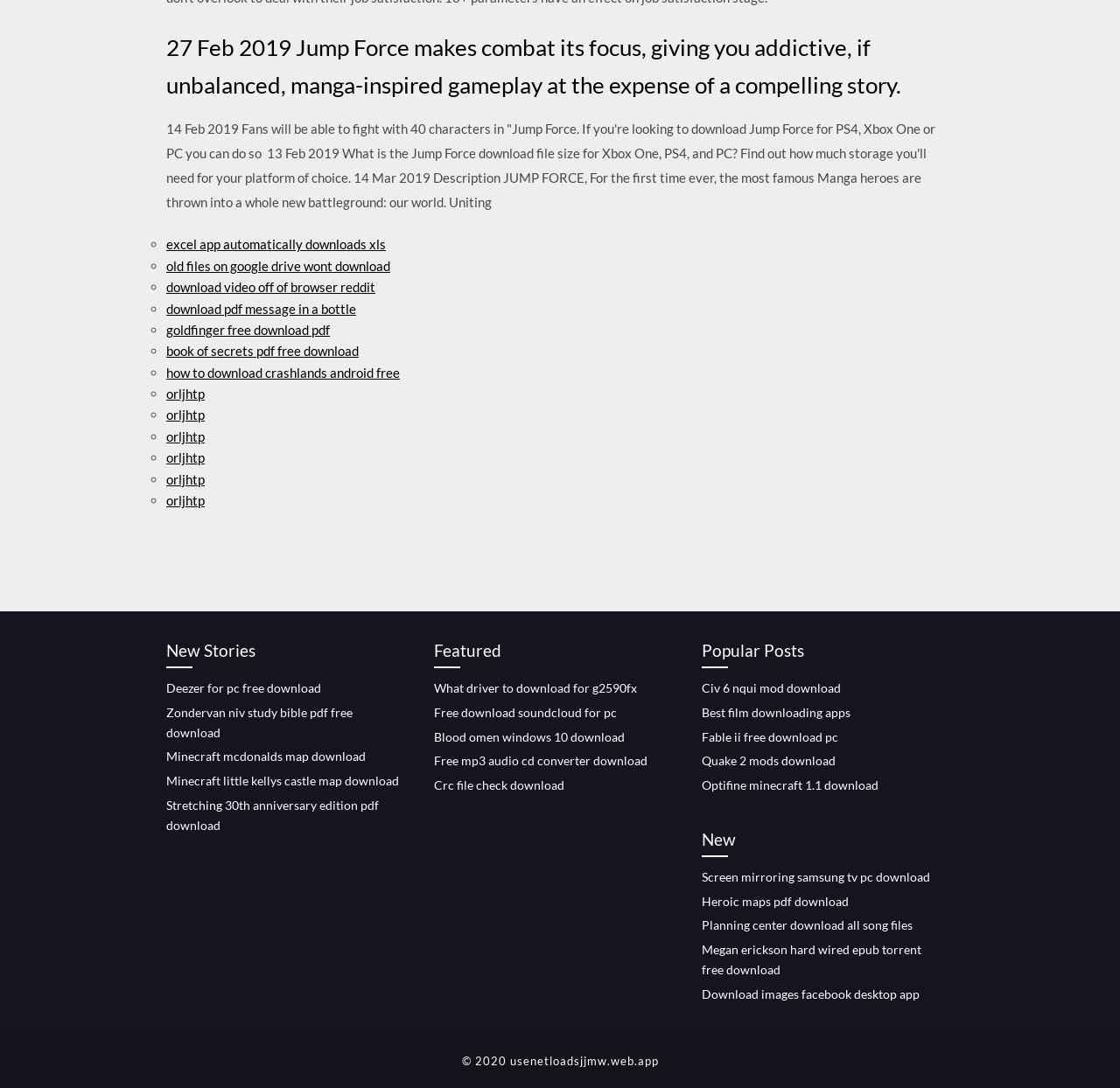How many sections are there on the webpage?
Using the visual information from the image, give a one-word or short-phrase answer.

4